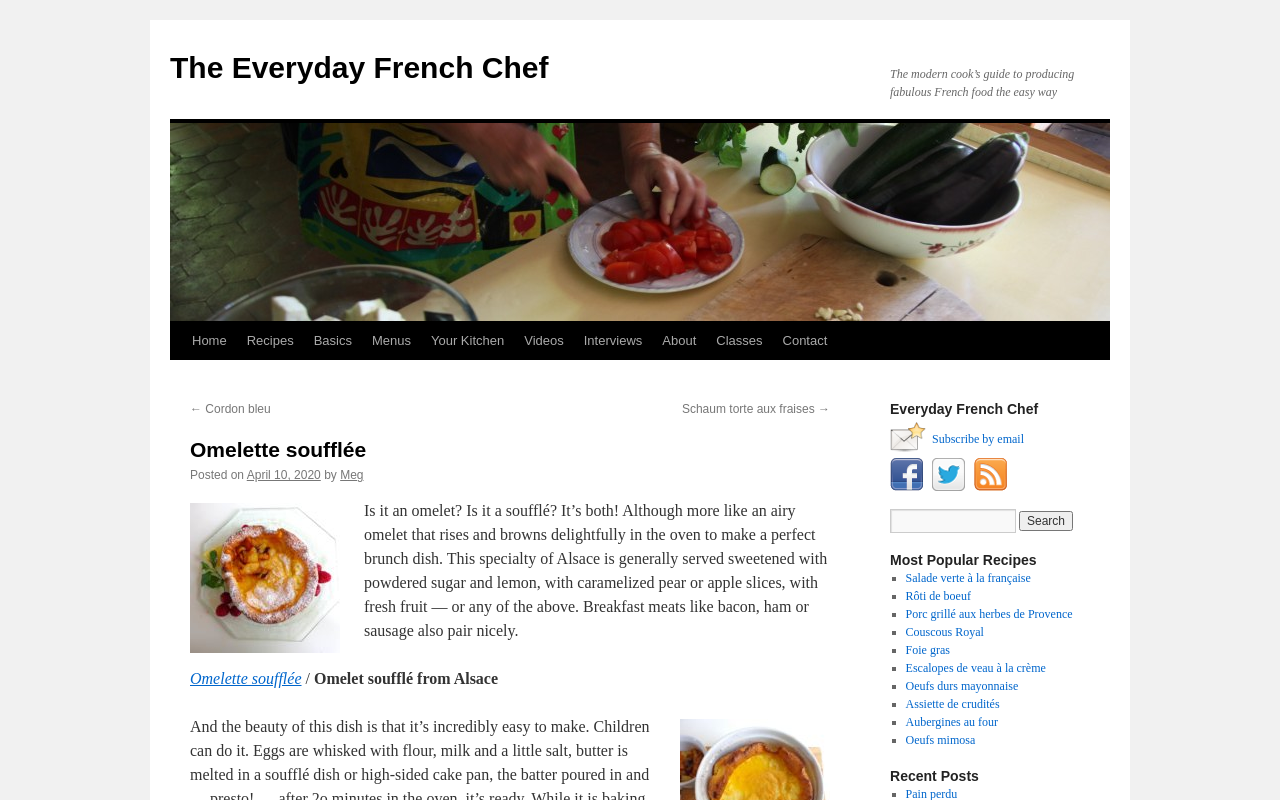Identify the bounding box coordinates for the region of the element that should be clicked to carry out the instruction: "Click on the 'Home' link". The bounding box coordinates should be four float numbers between 0 and 1, i.e., [left, top, right, bottom].

[0.142, 0.402, 0.185, 0.45]